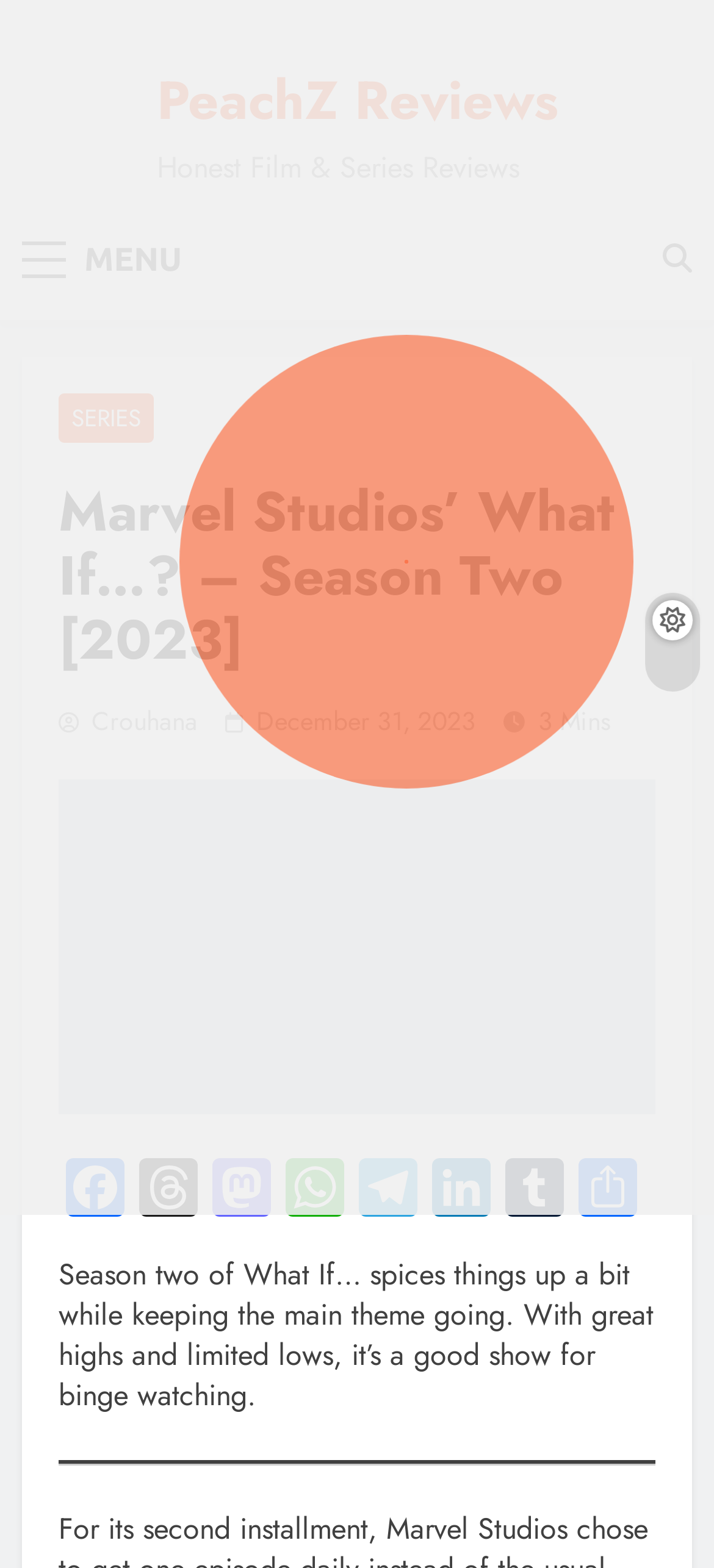Find the bounding box coordinates of the element I should click to carry out the following instruction: "Share on WhatsApp".

[0.39, 0.739, 0.492, 0.782]